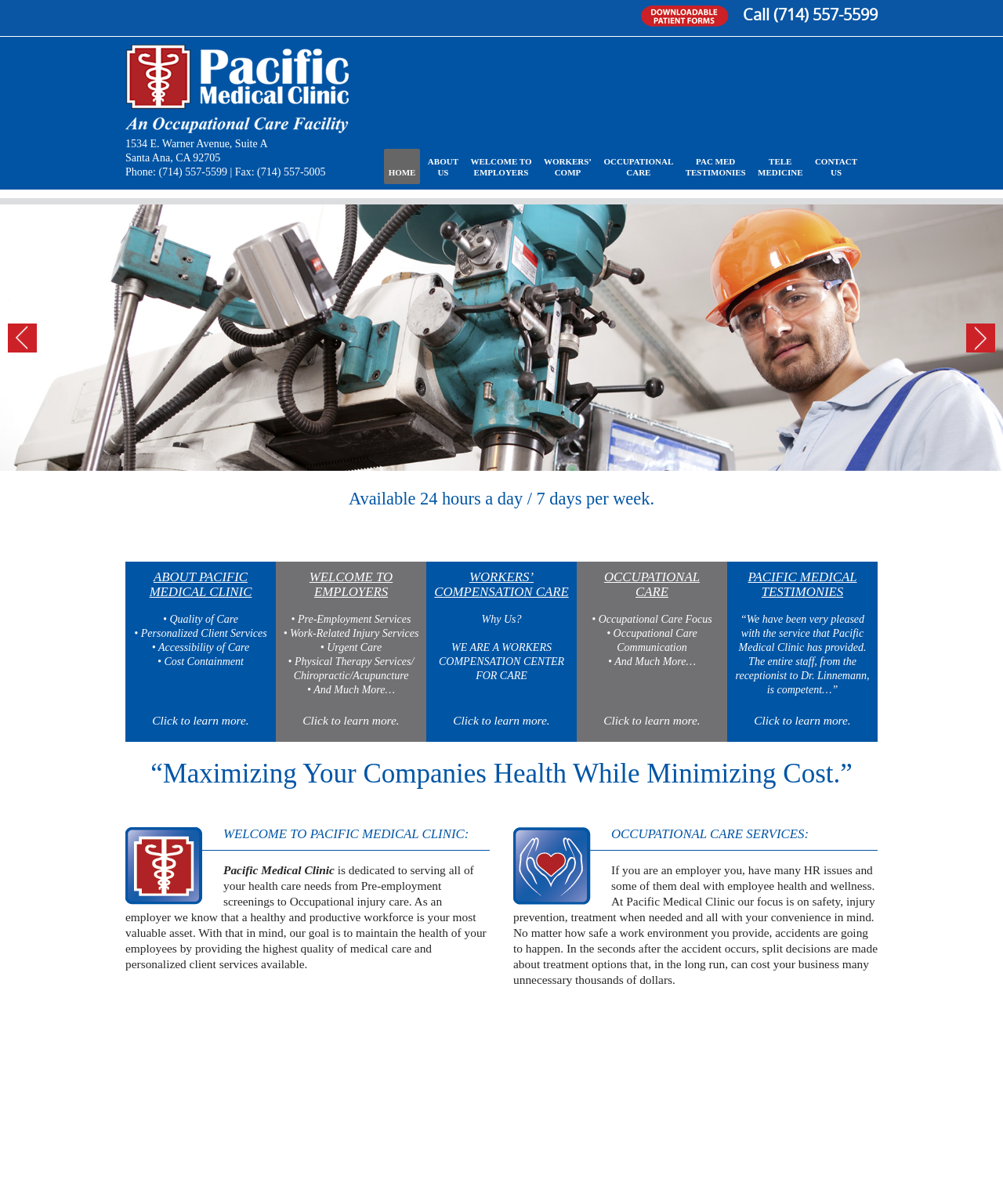Select the bounding box coordinates of the element I need to click to carry out the following instruction: "Click on the 'HOME' menu".

[0.383, 0.124, 0.419, 0.153]